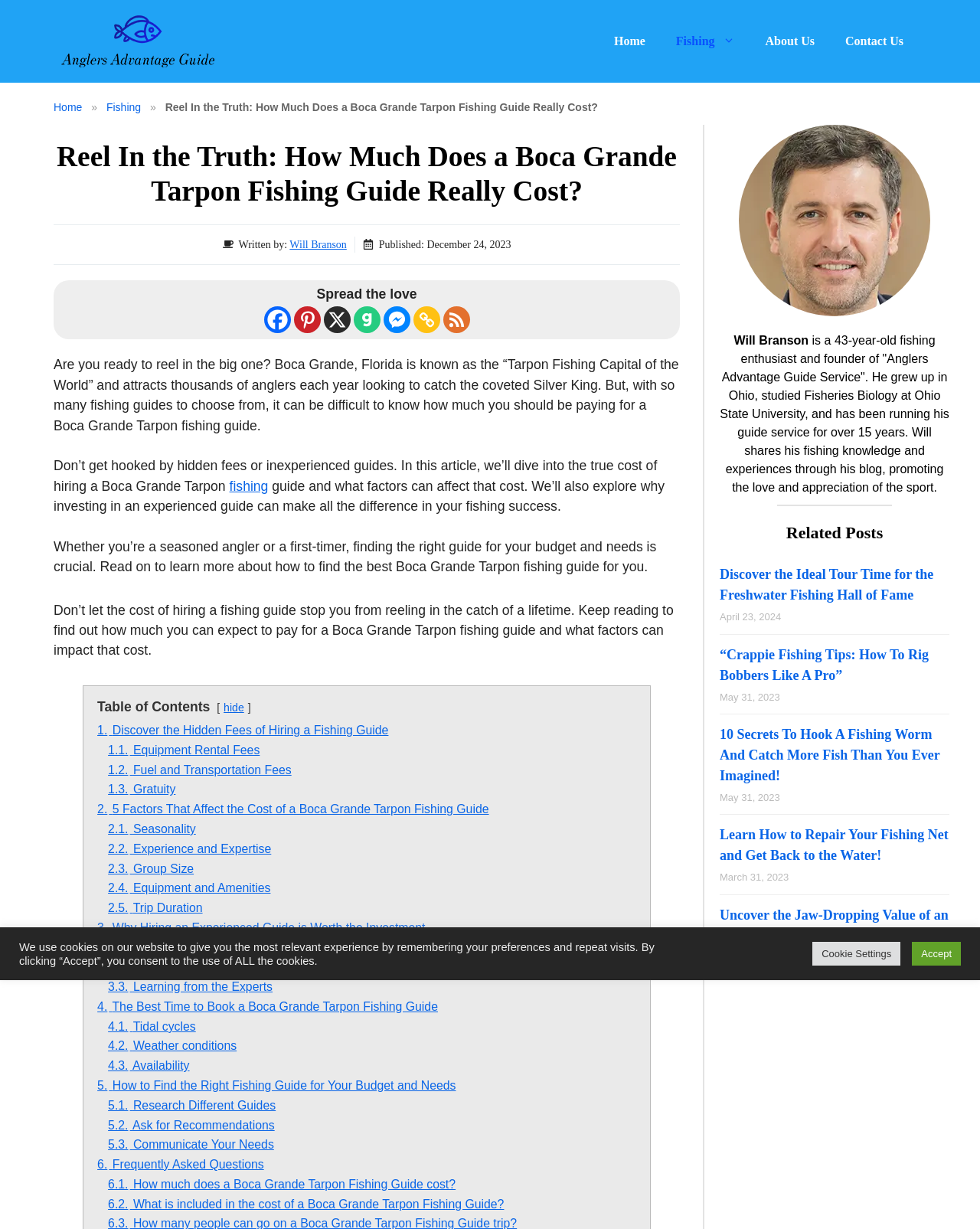Please specify the bounding box coordinates of the clickable section necessary to execute the following command: "Click on the 'Home' link in the navigation bar".

[0.611, 0.015, 0.674, 0.052]